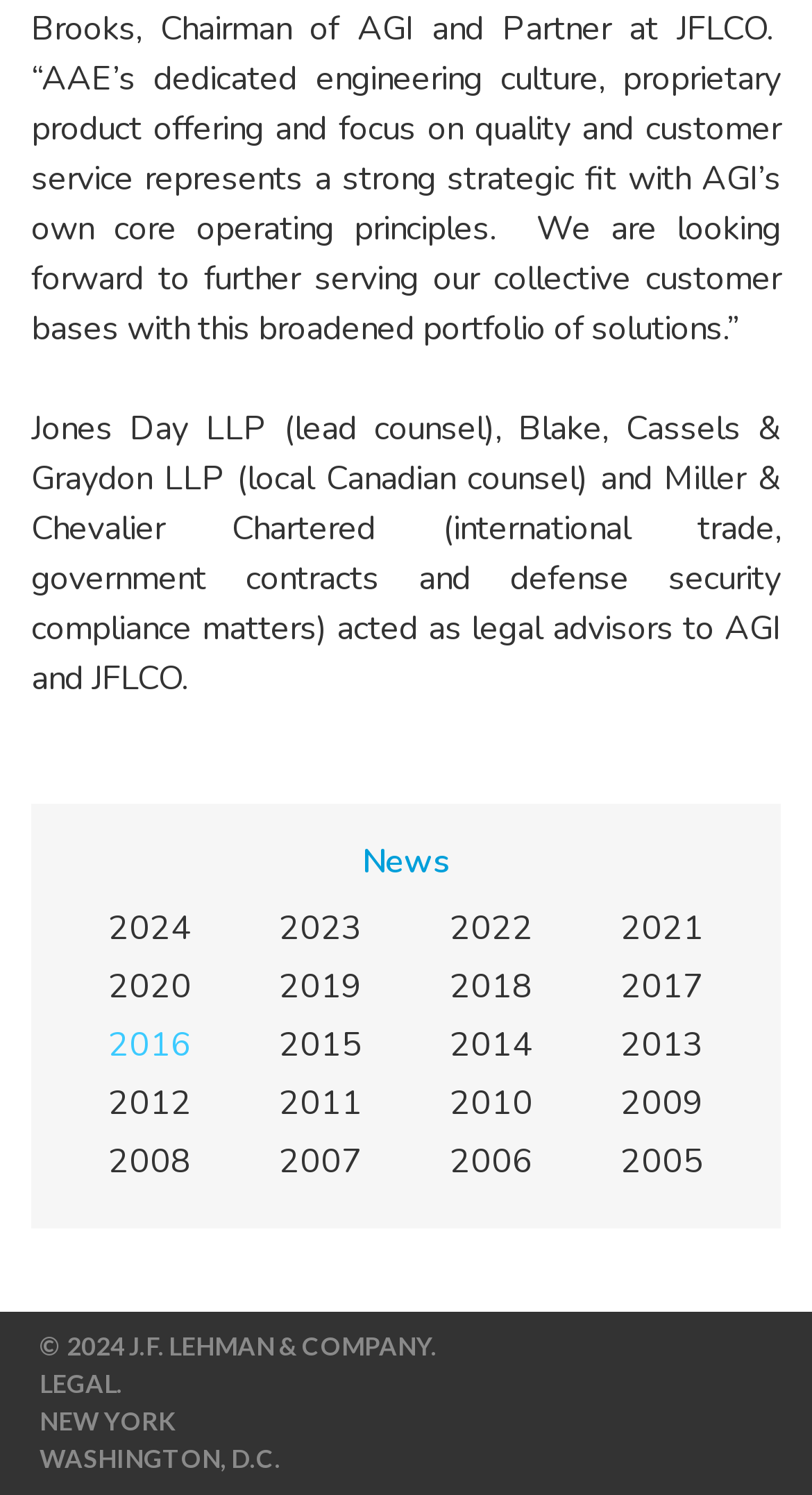What is the location of J.F. Lehman & Company?
Using the visual information from the image, give a one-word or short-phrase answer.

New York and Washington, D.C.